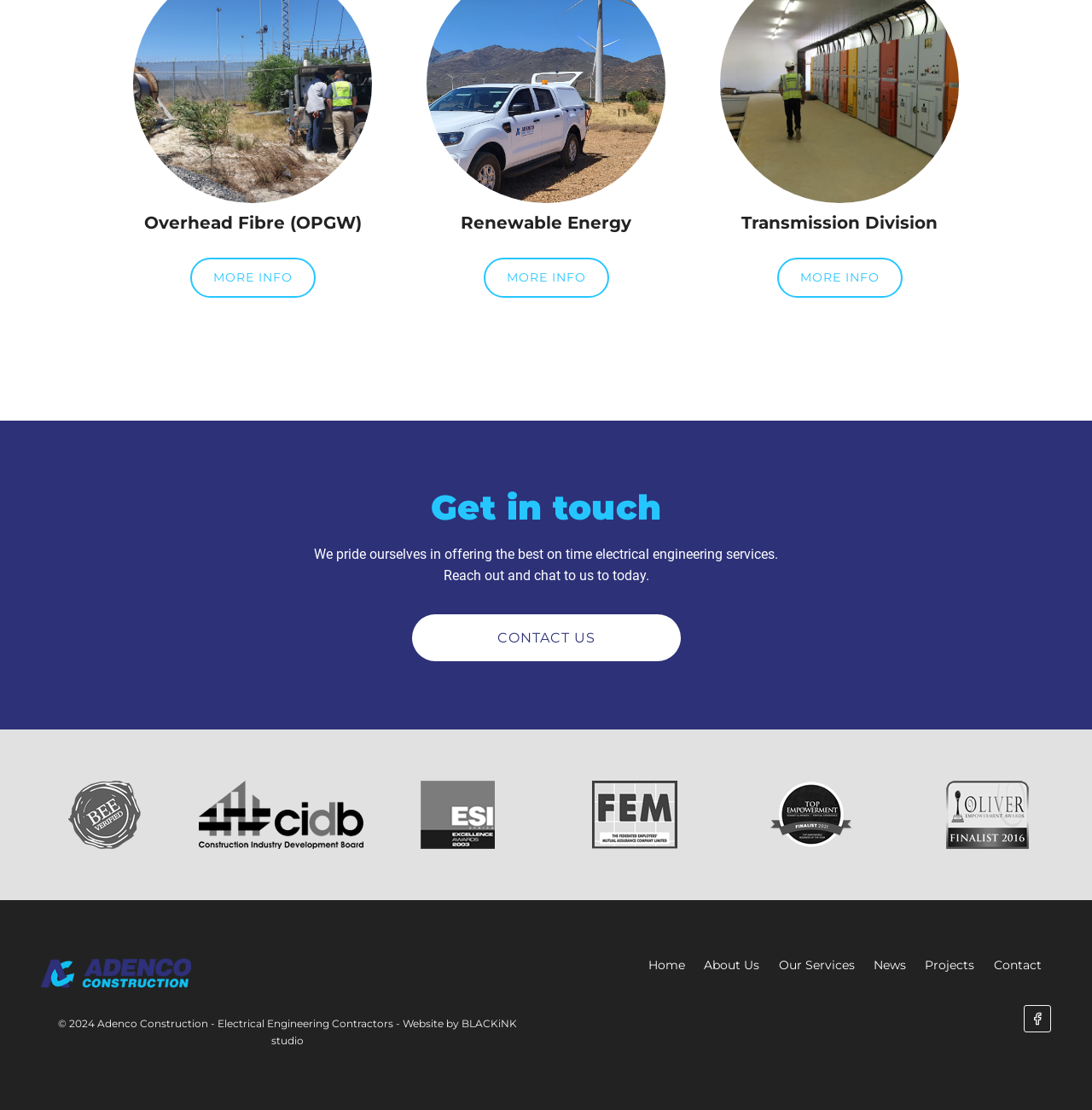Please provide the bounding box coordinates for the element that needs to be clicked to perform the instruction: "click Sunday Services Booking". The coordinates must consist of four float numbers between 0 and 1, formatted as [left, top, right, bottom].

None